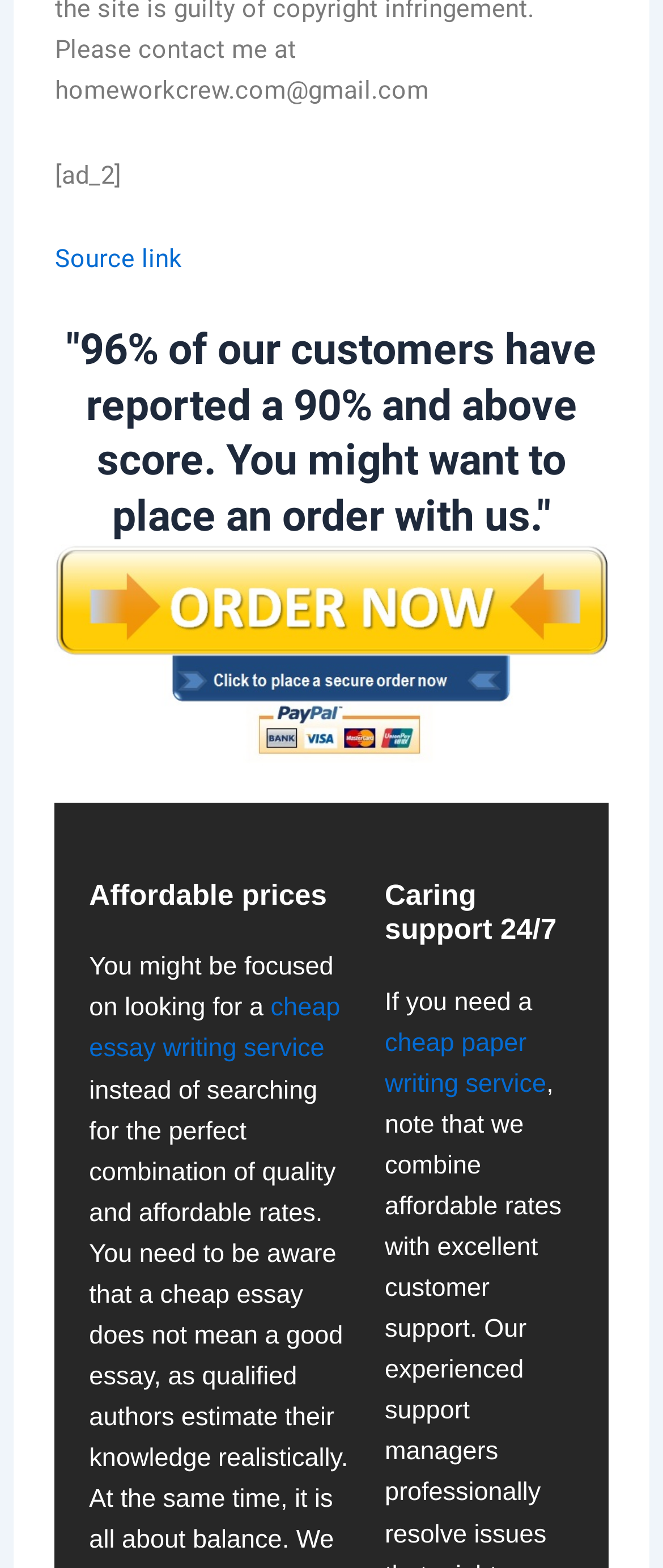For the following element description, predict the bounding box coordinates in the format (top-left x, top-left y, bottom-right x, bottom-right y). All values should be floating point numbers between 0 and 1. Description: parent_node: child development writting paper

[0.083, 0.347, 0.917, 0.49]